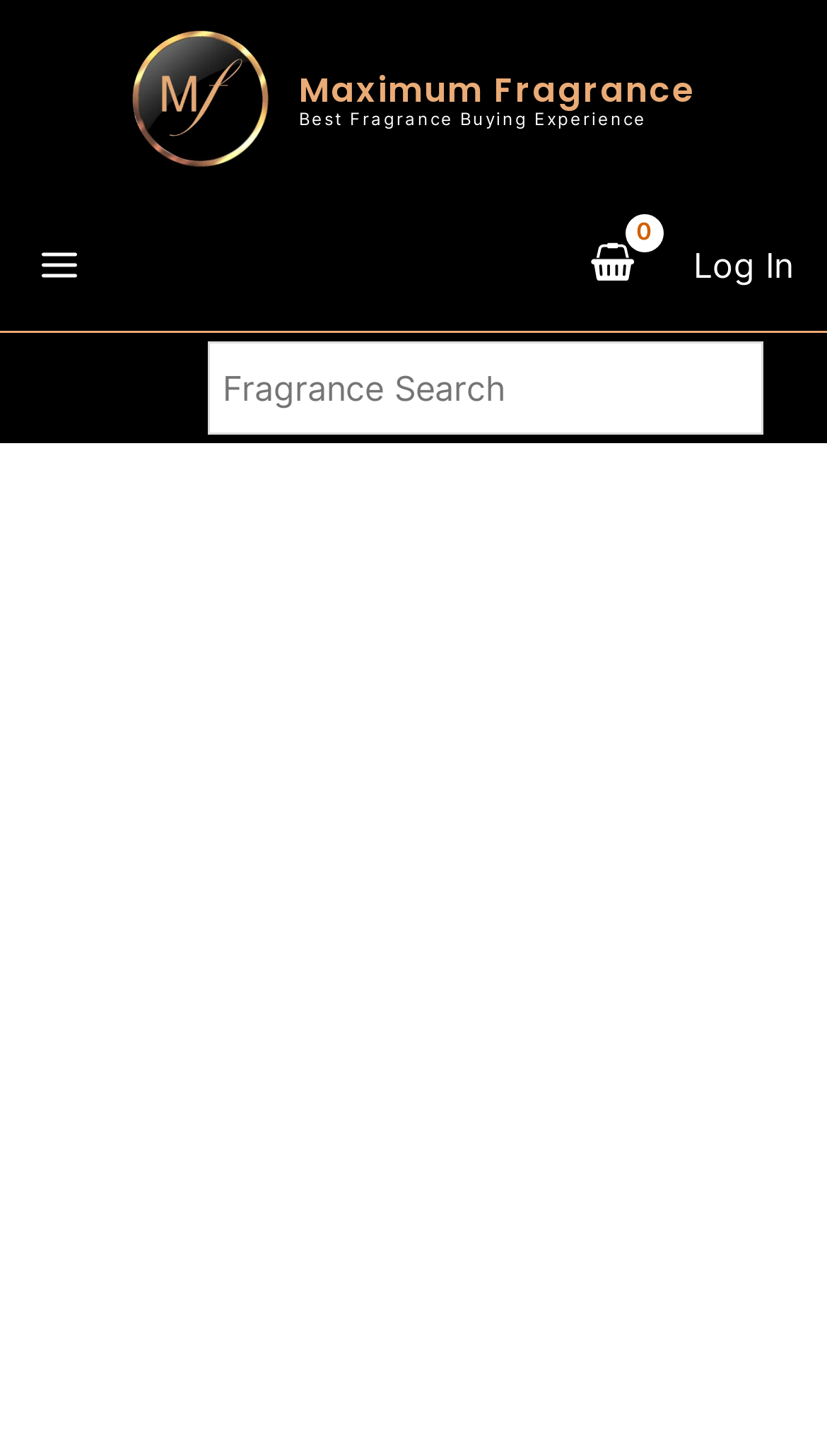Please reply to the following question using a single word or phrase: 
What is the logo of the website?

Maximum Fragrance